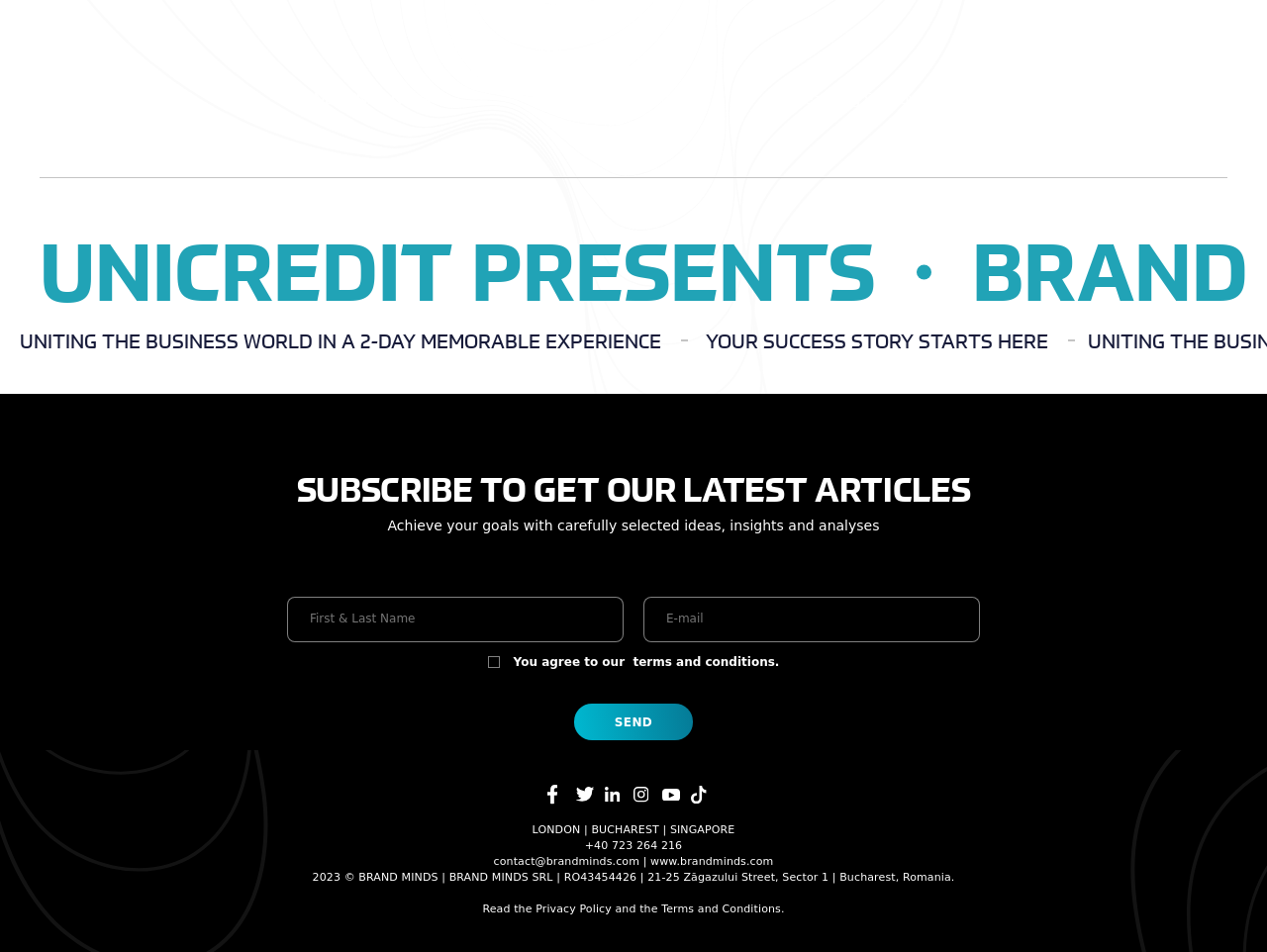Highlight the bounding box of the UI element that corresponds to this description: "terms and conditions.".

[0.5, 0.687, 0.615, 0.704]